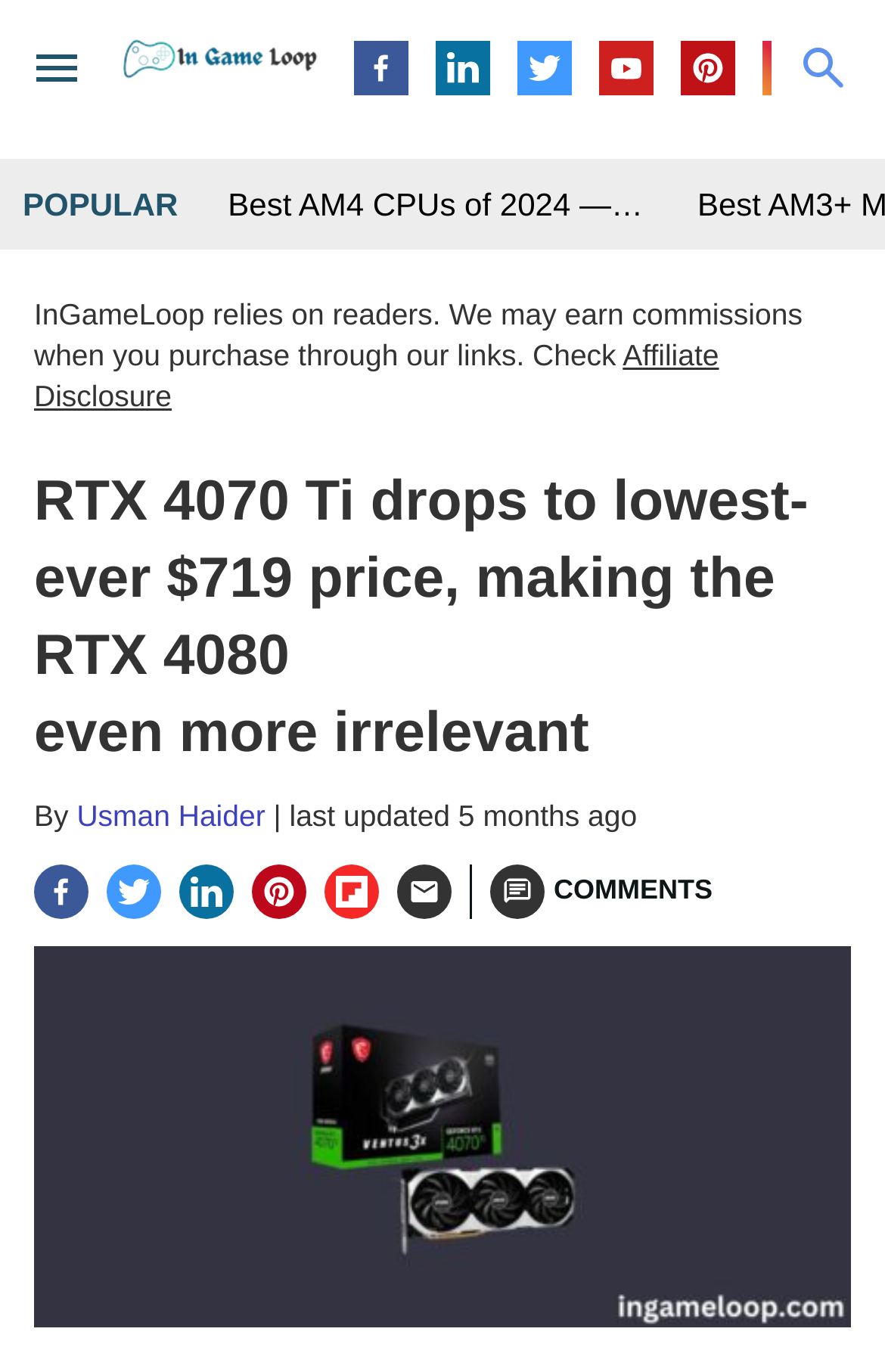What is the price of RTX 4070 Ti?
Provide a fully detailed and comprehensive answer to the question.

The price of RTX 4070 Ti is mentioned in the main heading of the webpage, which states 'RTX 4070 Ti drops to lowest-ever $719 price, making the RTX 4080 even more irrelevant'.